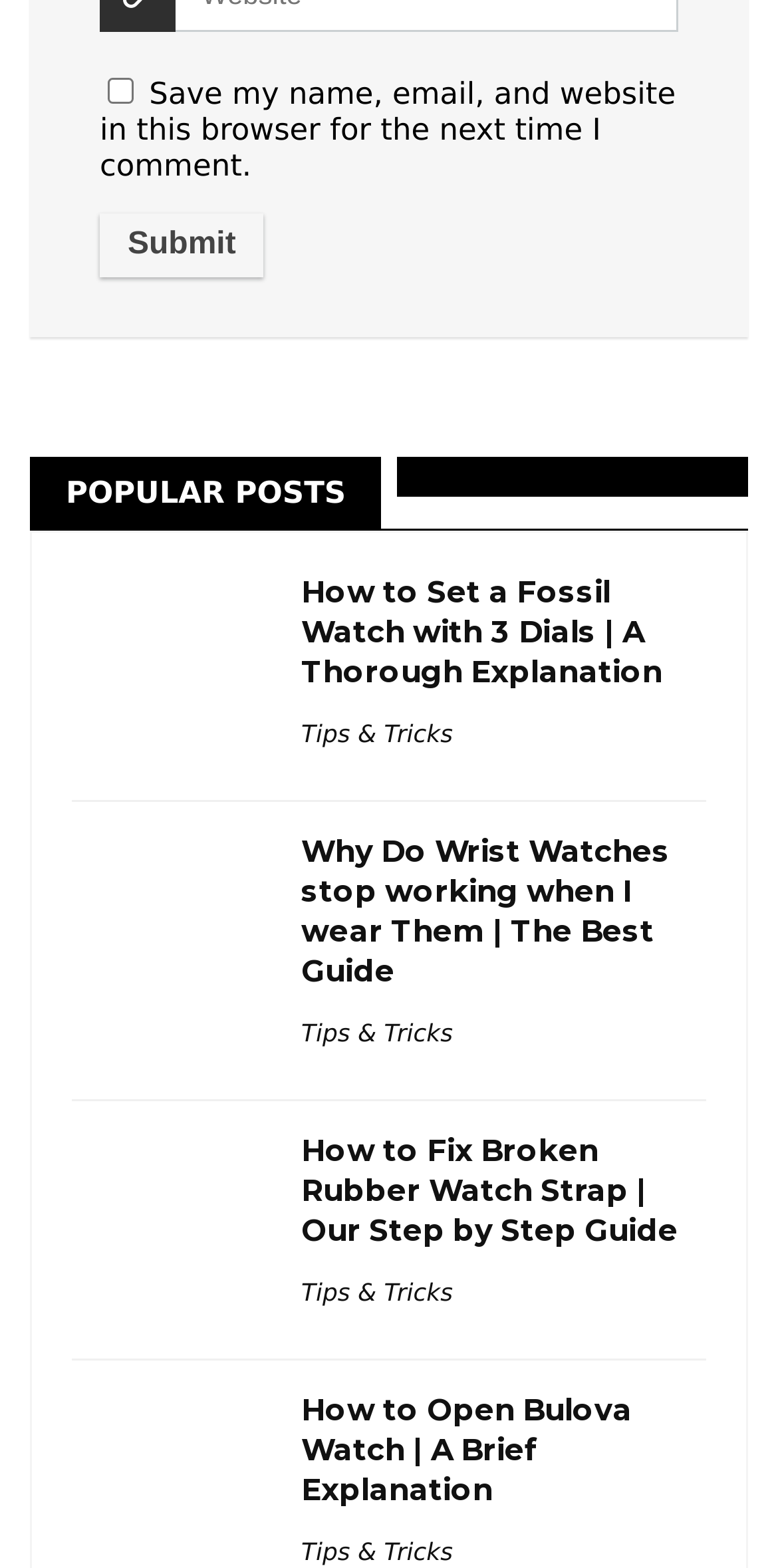Review the image closely and give a comprehensive answer to the question: How many popular posts are listed?

There are four figure elements with links and images, each representing a popular post, which are 'How to Set a Fossil Watch with 3 Dials', 'Why do wrist watches stop working when I wear them', 'How to Fix Broken Rubber Watch Strap', and 'how to open bulova watch'.